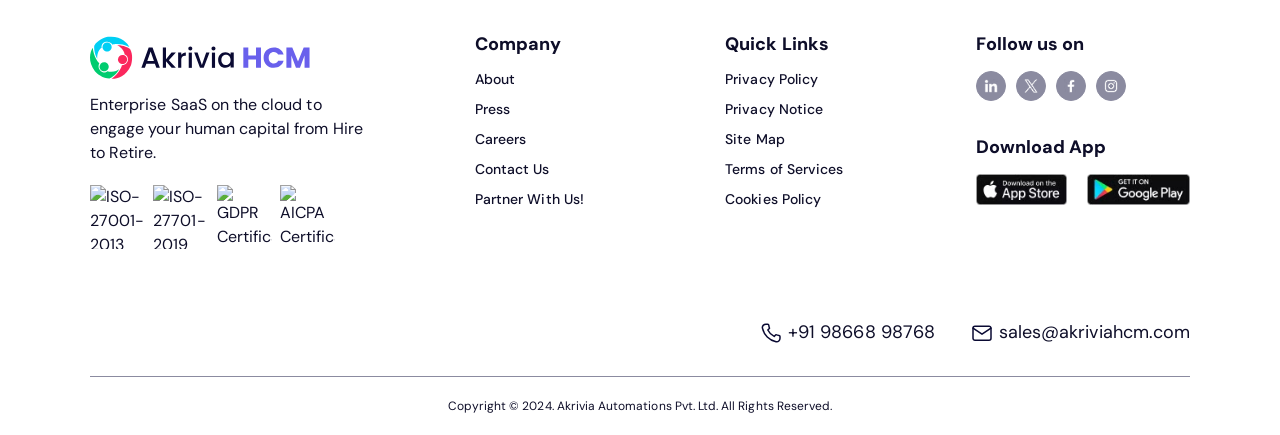Given the description: "alt="App Store icon"", determine the bounding box coordinates of the UI element. The coordinates should be formatted as four float numbers between 0 and 1, [left, top, right, bottom].

[0.762, 0.401, 0.834, 0.47]